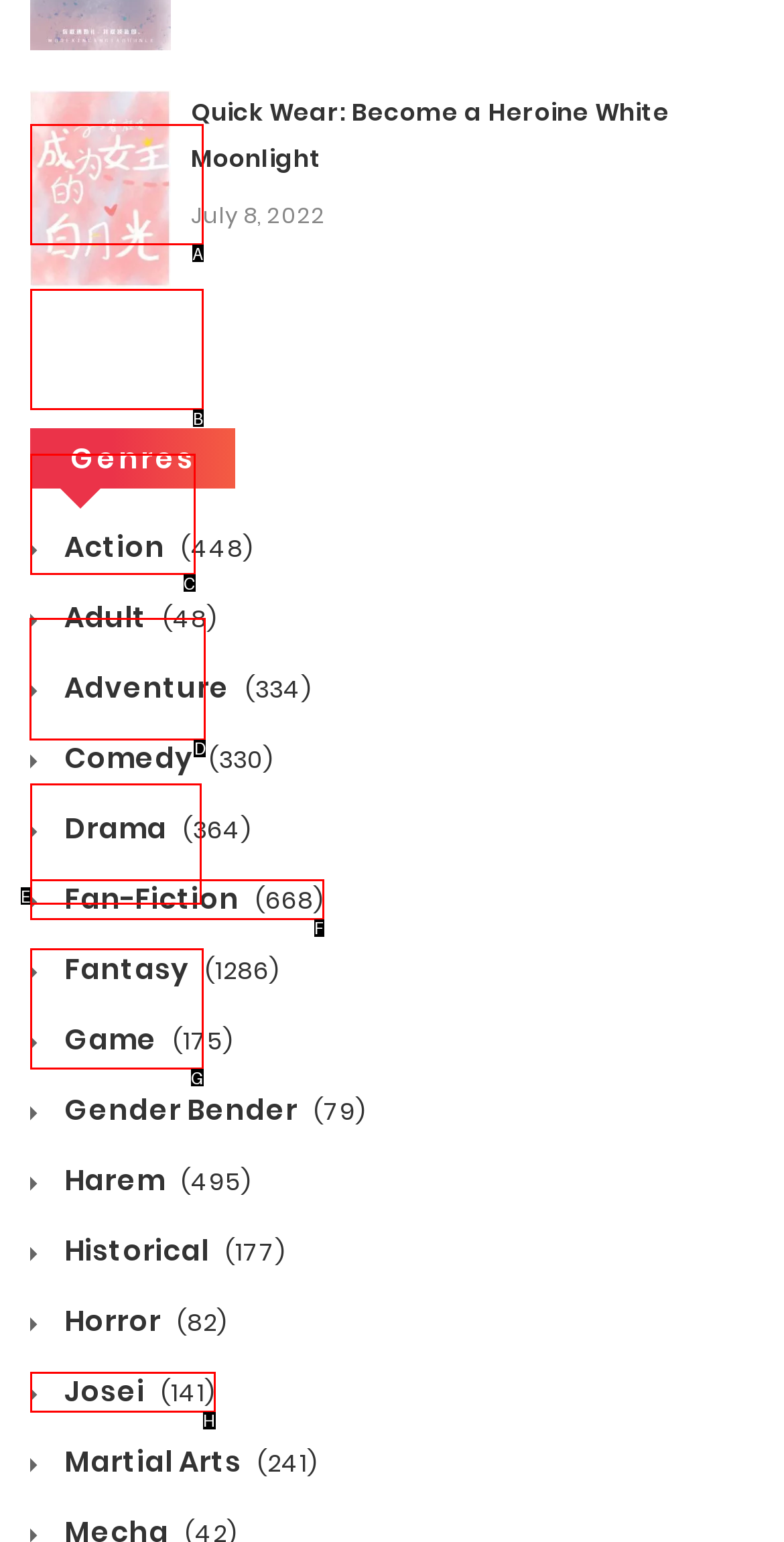Tell me which one HTML element I should click to complete the following task: Search for something Answer with the option's letter from the given choices directly.

None